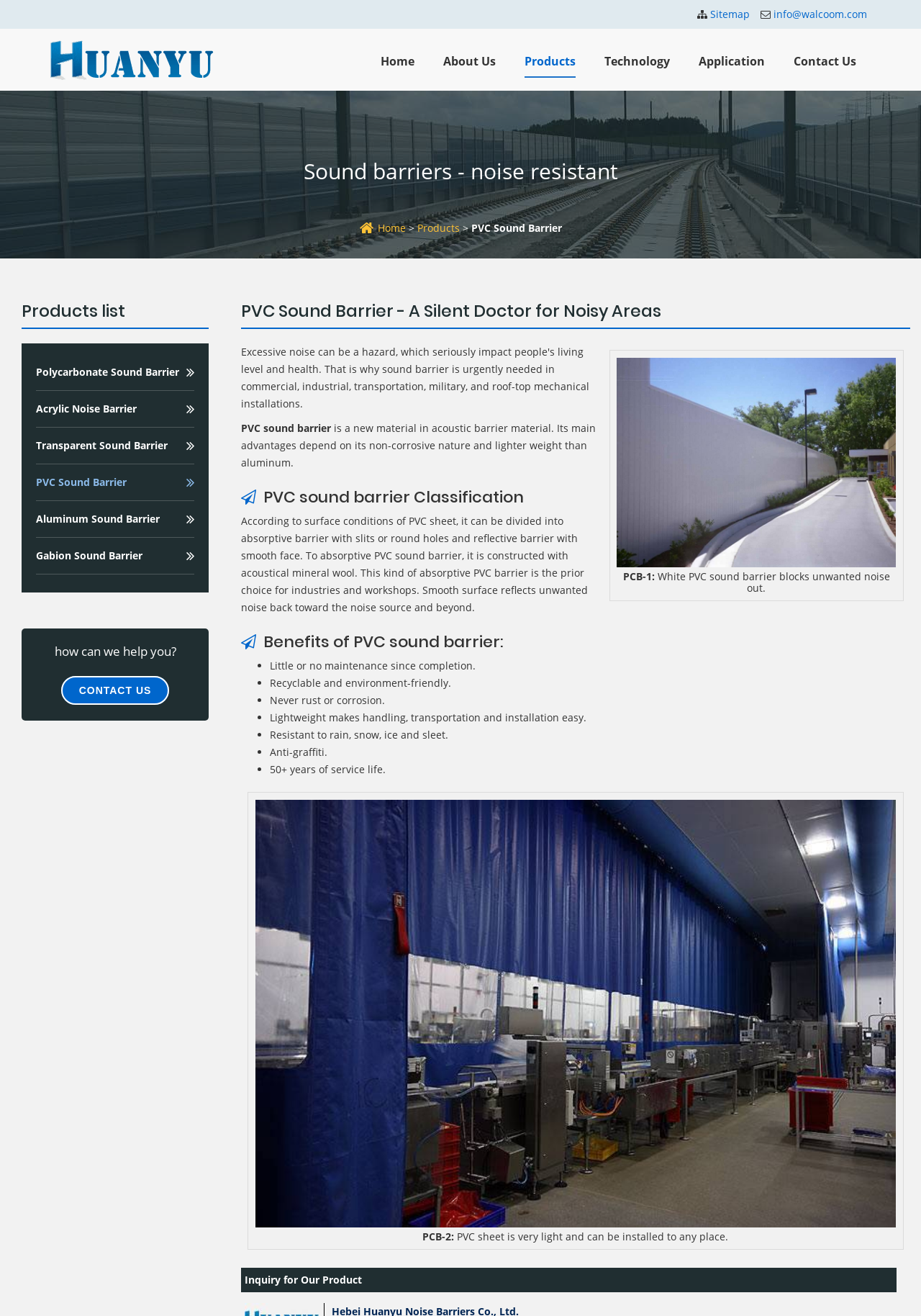Identify the bounding box coordinates of the clickable region necessary to fulfill the following instruction: "Click the 'Home' link". The bounding box coordinates should be four float numbers between 0 and 1, i.e., [left, top, right, bottom].

[0.413, 0.04, 0.45, 0.053]